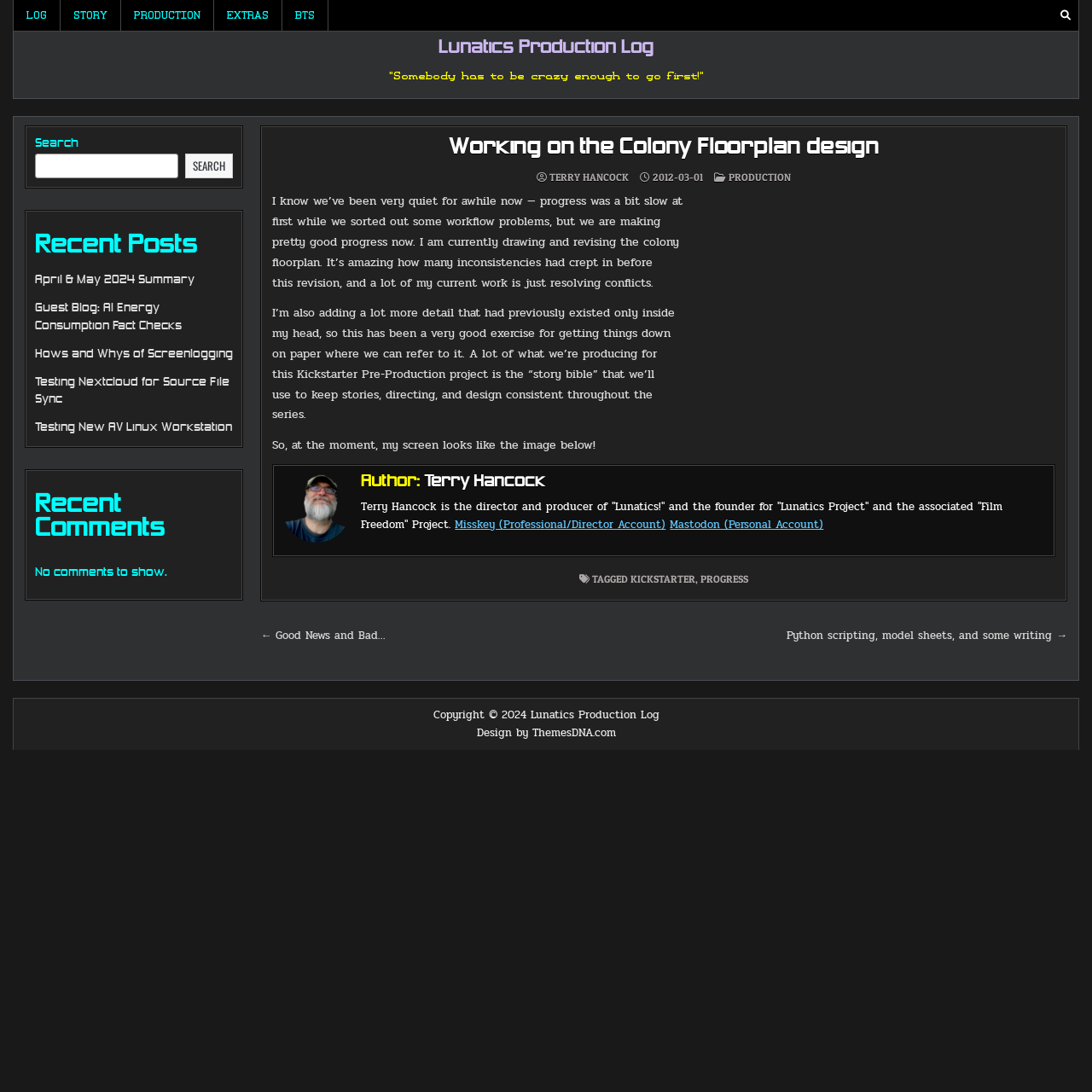Can you find the bounding box coordinates of the area I should click to execute the following instruction: "View the author's profile"?

[0.389, 0.433, 0.5, 0.451]